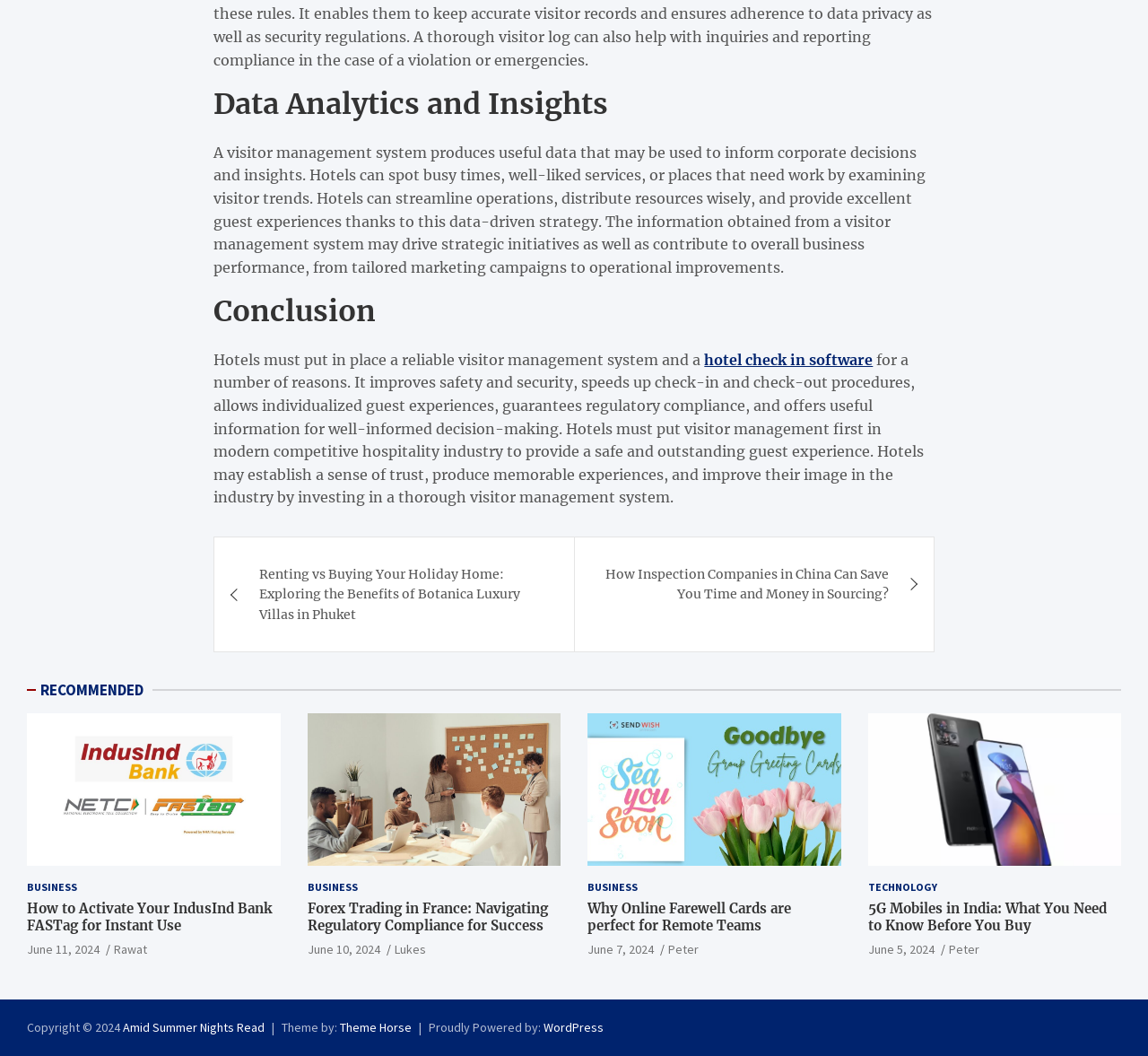Based on the image, give a detailed response to the question: What is recommended on the webpage?

The webpage recommends 'Posts' because there is a section titled 'RECOMMENDED' that lists several posts, including 'Renting vs Buying Your Holiday Home: Exploring the Benefits of Botanica Luxury Villas in Phuket' and 'How Inspection Companies in China Can Save You Time and Money in Sourcing?'.